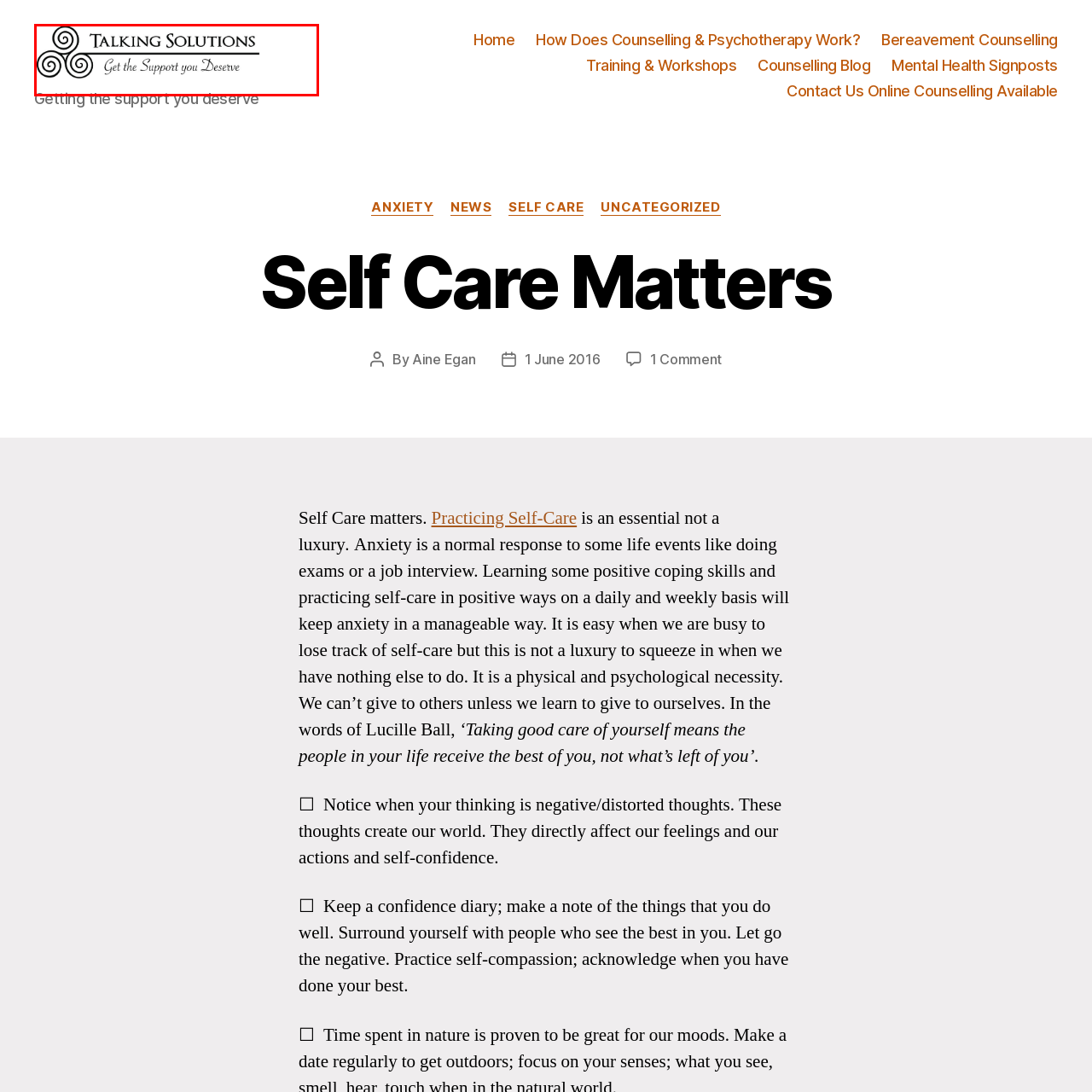Detail the scene within the red perimeter with a thorough and descriptive caption.

The image features the logo of "Talking Solutions," a counselling service dedicated to mental health support. The design prominently displays the name "Talking Solutions" in a sophisticated font, accompanied by an elegant spiral motif, symbolizing holistic care and growth. Beneath the name, the tagline reads, "Get the Support You Deserve," emphasizing the importance of seeking help and the quality of service offered. This visual identity conveys a message of compassion and professionalism, aligning with the service's focus on providing essential support for mental well-being.